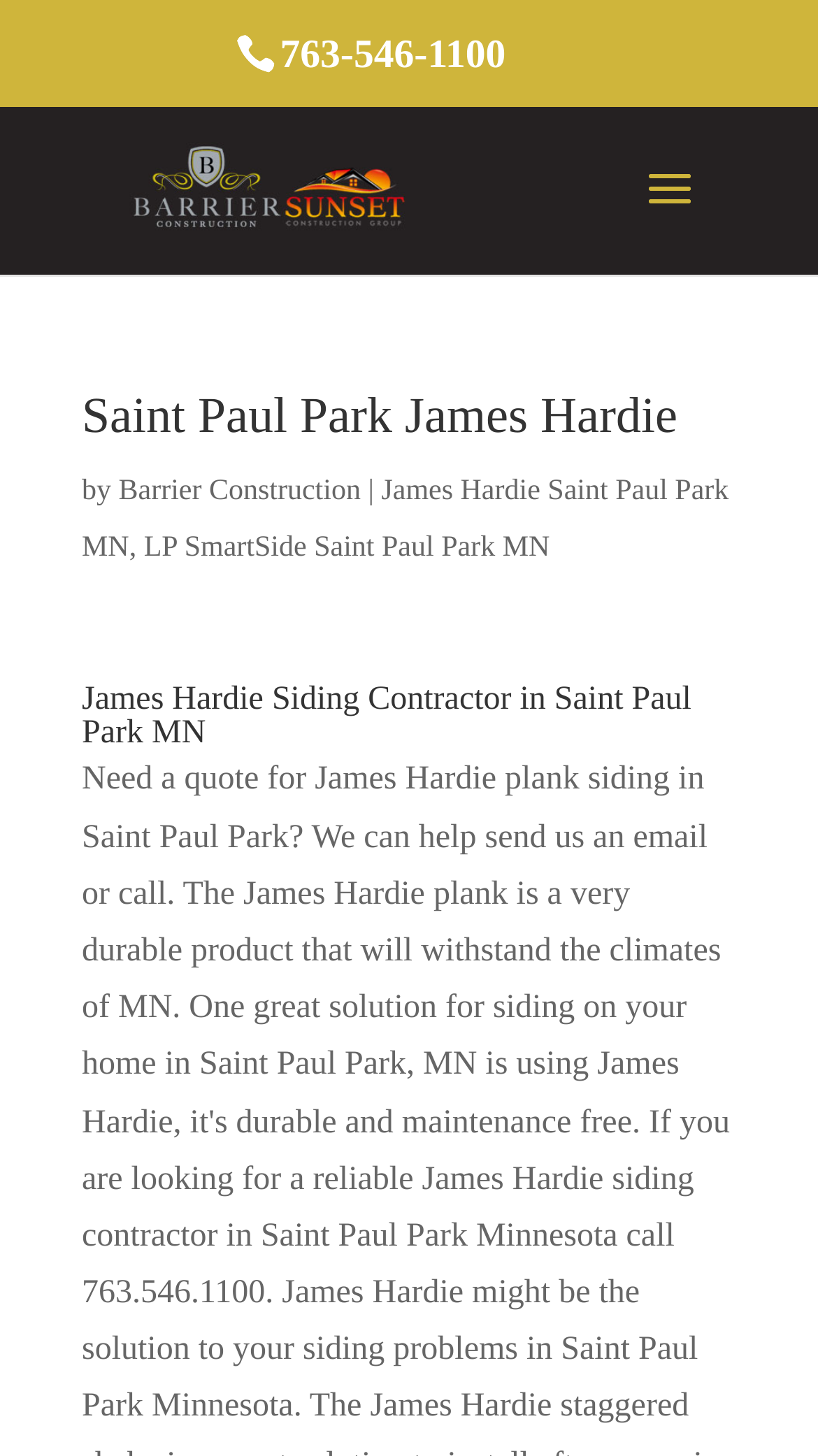Carefully observe the image and respond to the question with a detailed answer:
What is the phone number on the webpage?

I found the phone number by looking at the StaticText element with the bounding box coordinates [0.342, 0.024, 0.618, 0.054], which contains the text '763-546-1100'.